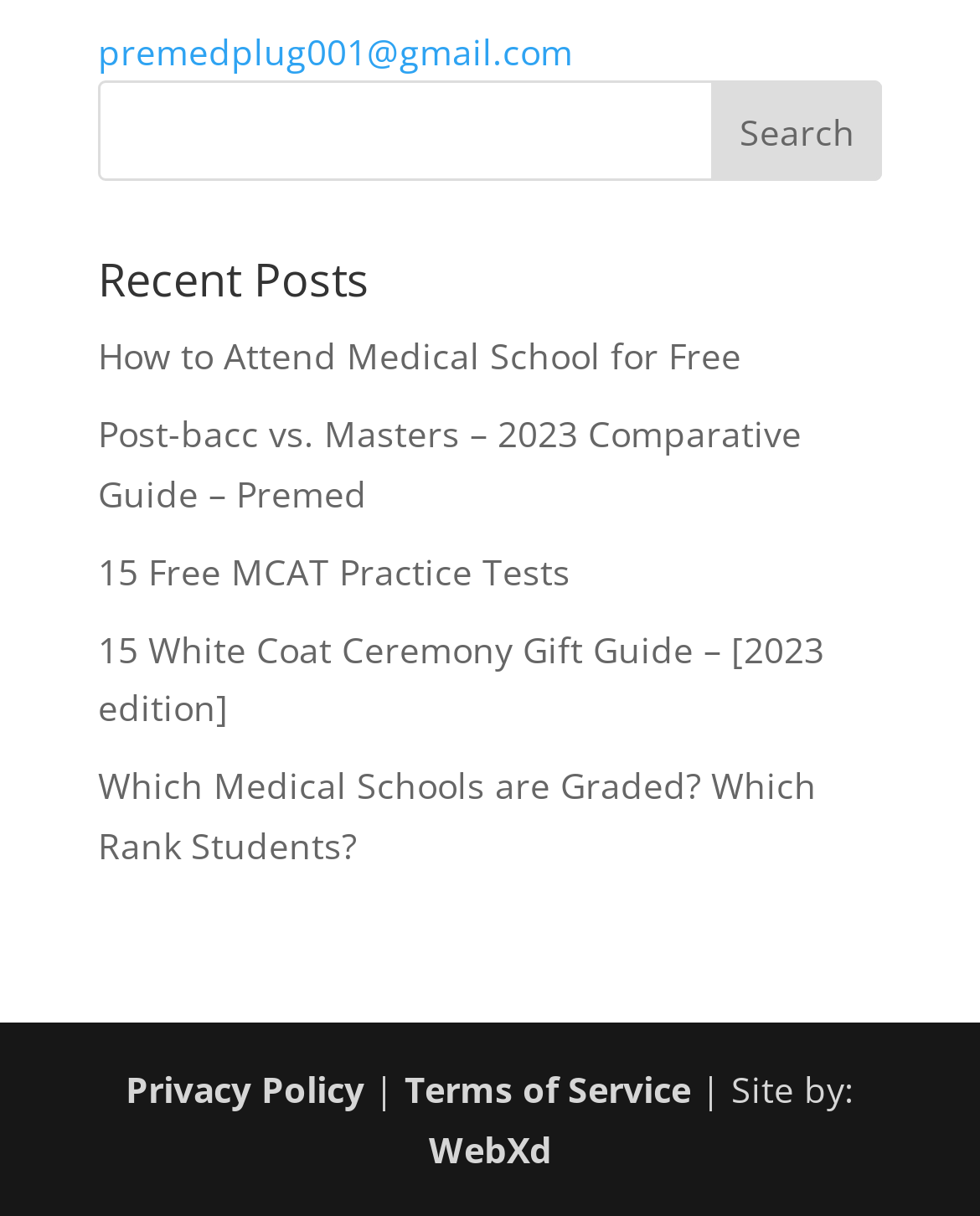Reply to the question with a single word or phrase:
What is the position of the 'Search' button?

Top-right